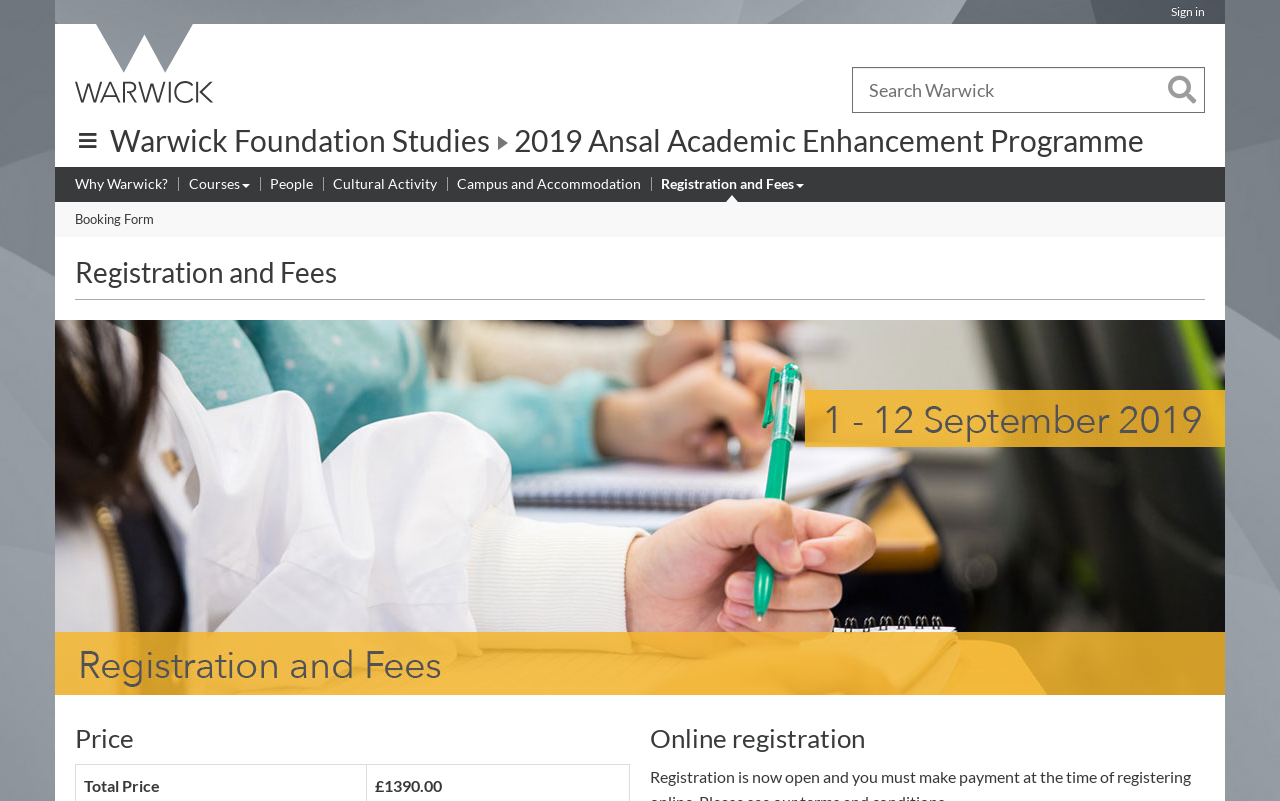Could you indicate the bounding box coordinates of the region to click in order to complete this instruction: "Search Warwick".

[0.665, 0.084, 0.941, 0.141]